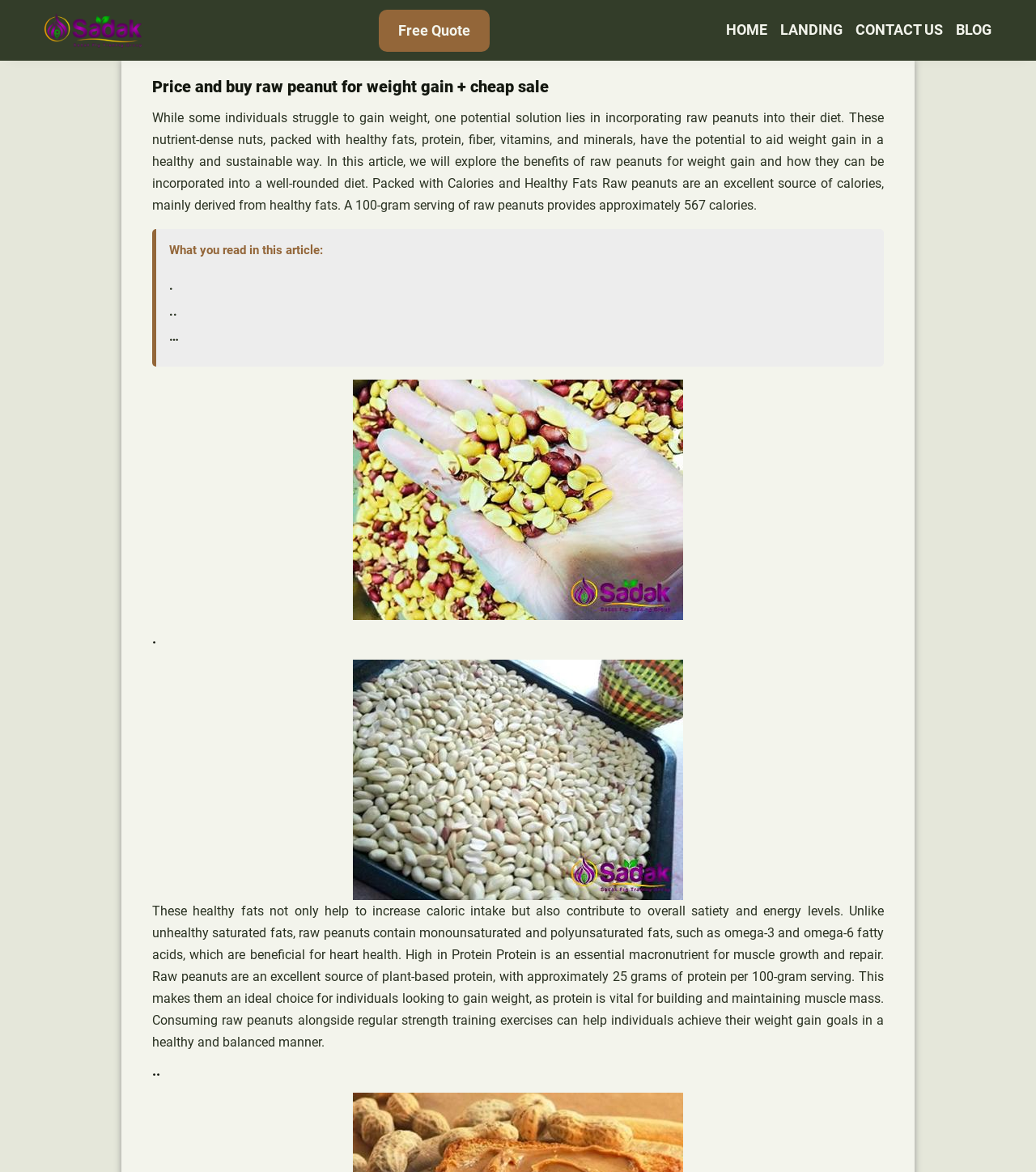Using the information in the image, could you please answer the following question in detail:
What is the primary focus of the webpage?

The webpage is primarily focused on the benefits of raw peanuts for weight gain, as evident from the heading 'Price and buy raw peanut for weight gain + cheap sale' and the detailed text that follows, which explains the nutritional benefits of raw peanuts and how they can aid in weight gain.